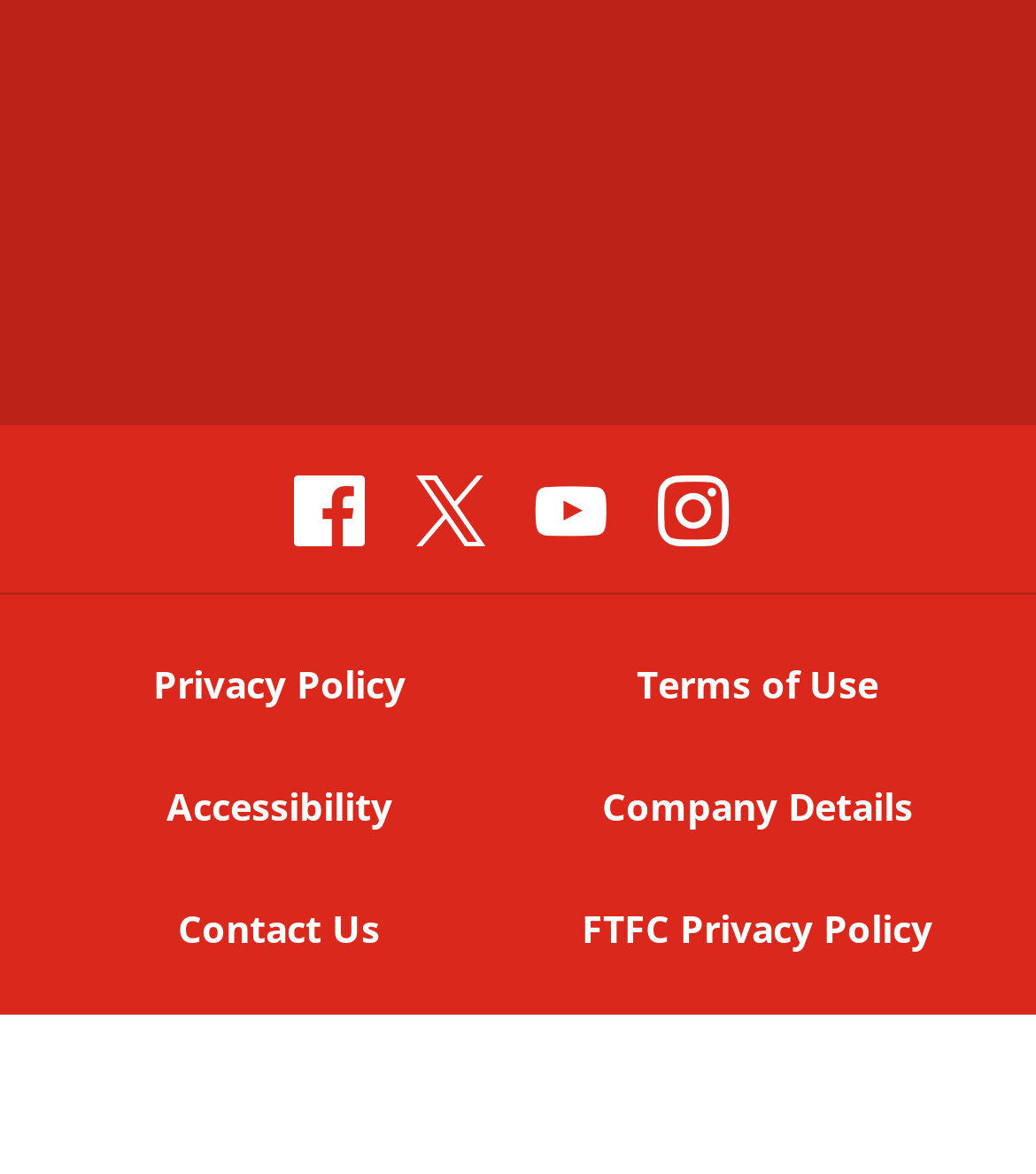Please provide a comprehensive response to the question below by analyzing the image: 
How many links are in the footer navigation?

I counted the number of links under the 'Footer navigation' element, which are Privacy Policy, Terms of Use, Accessibility, Company Details, FTFC Privacy Policy, and Contact Us, totaling 6 links.